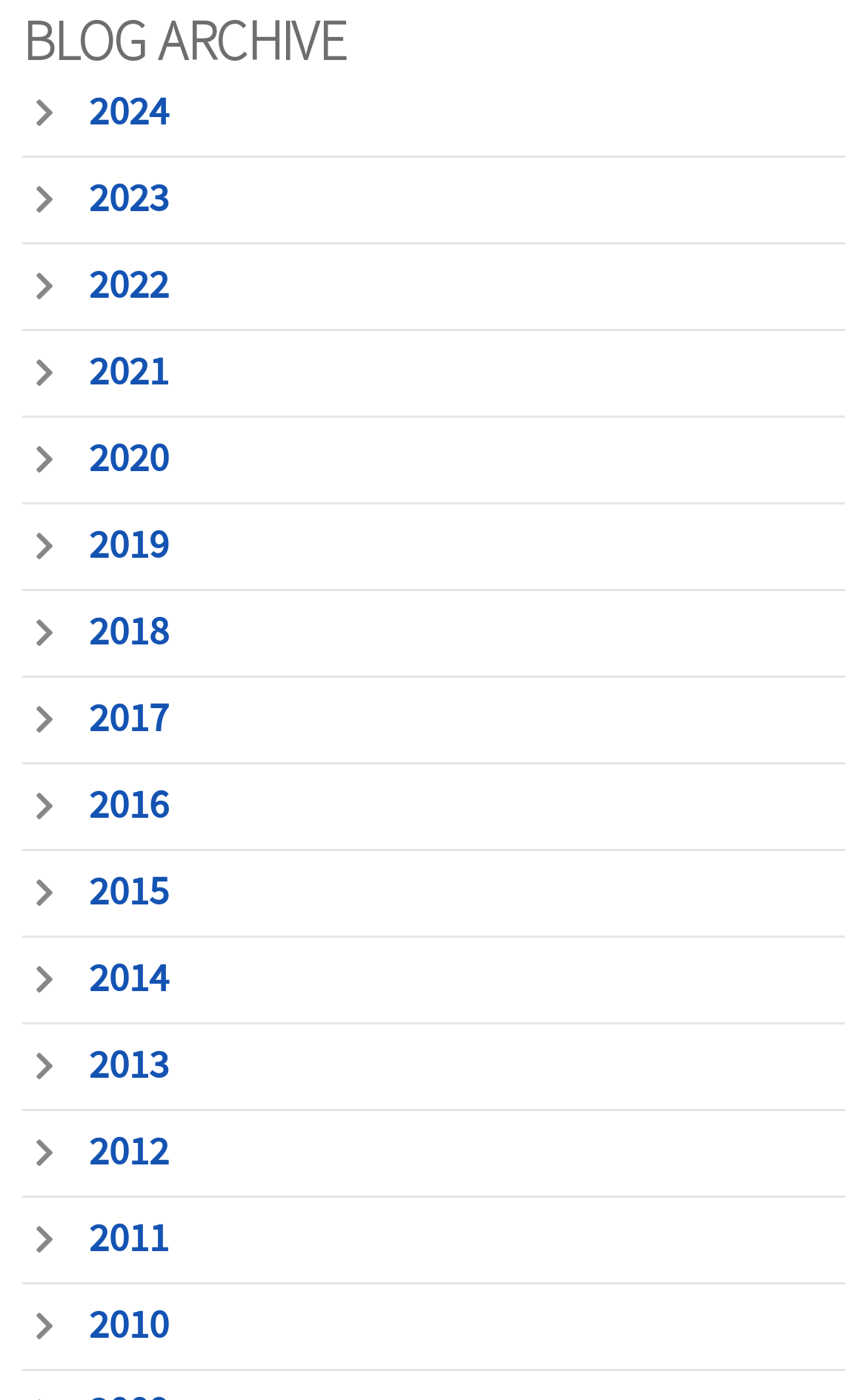What is the latest year available in the blog archive? Analyze the screenshot and reply with just one word or a short phrase.

2024